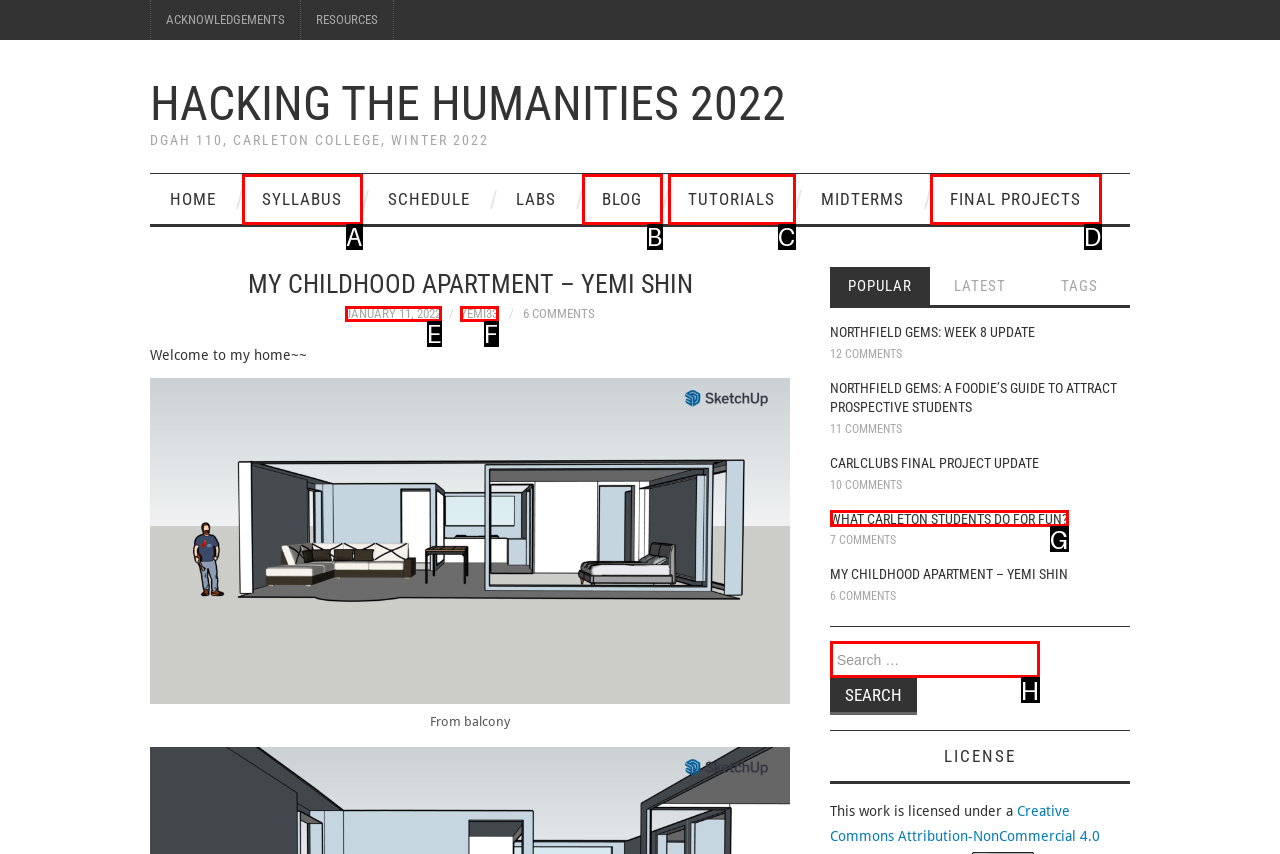Pick the HTML element that corresponds to the description: January 11, 2022
Answer with the letter of the correct option from the given choices directly.

E